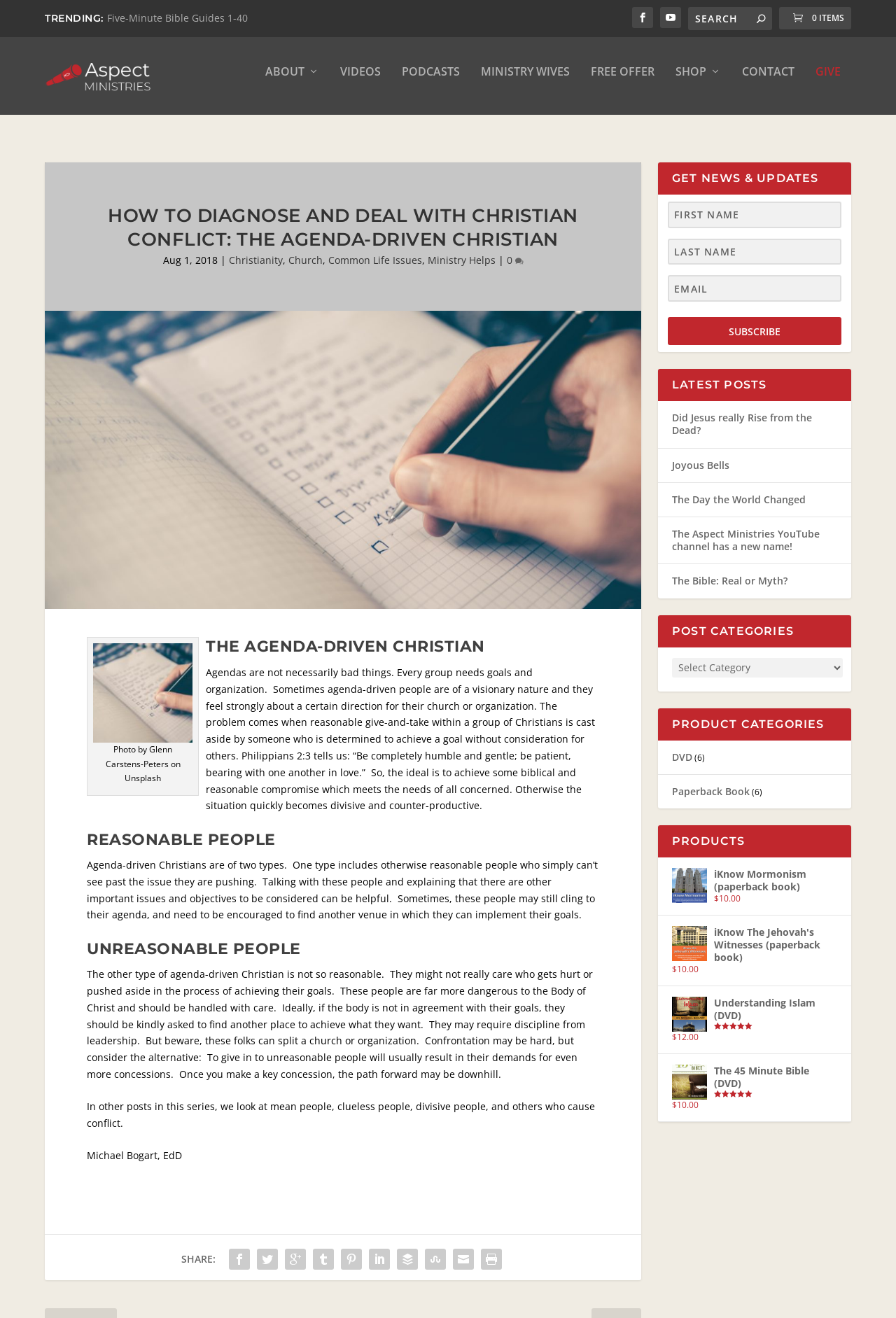Give a concise answer of one word or phrase to the question: 
What is the purpose of the search box?

Search for content